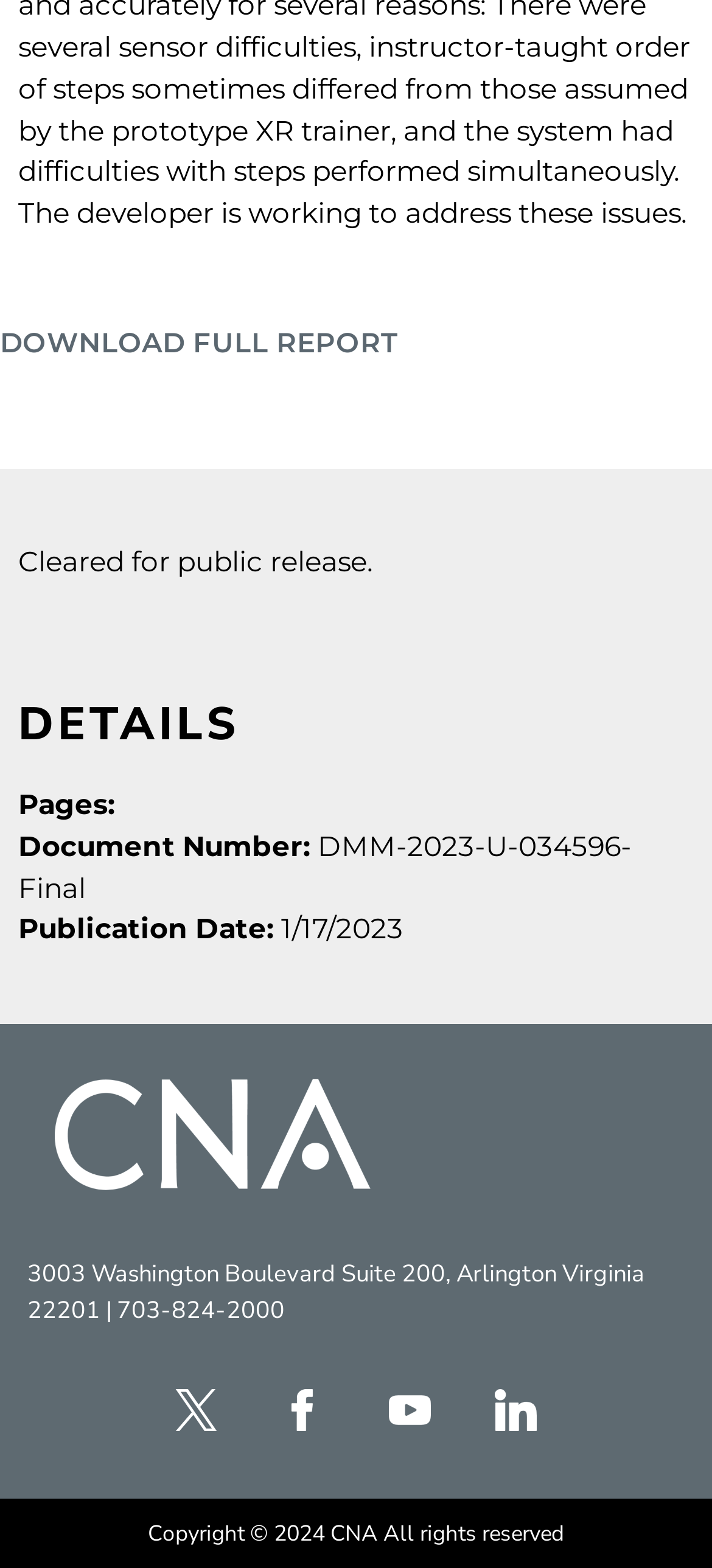Determine the bounding box coordinates in the format (top-left x, top-left y, bottom-right x, bottom-right y). Ensure all values are floating point numbers between 0 and 1. Identify the bounding box of the UI element described by: alt="CNA logo"

[0.077, 0.688, 0.521, 0.767]